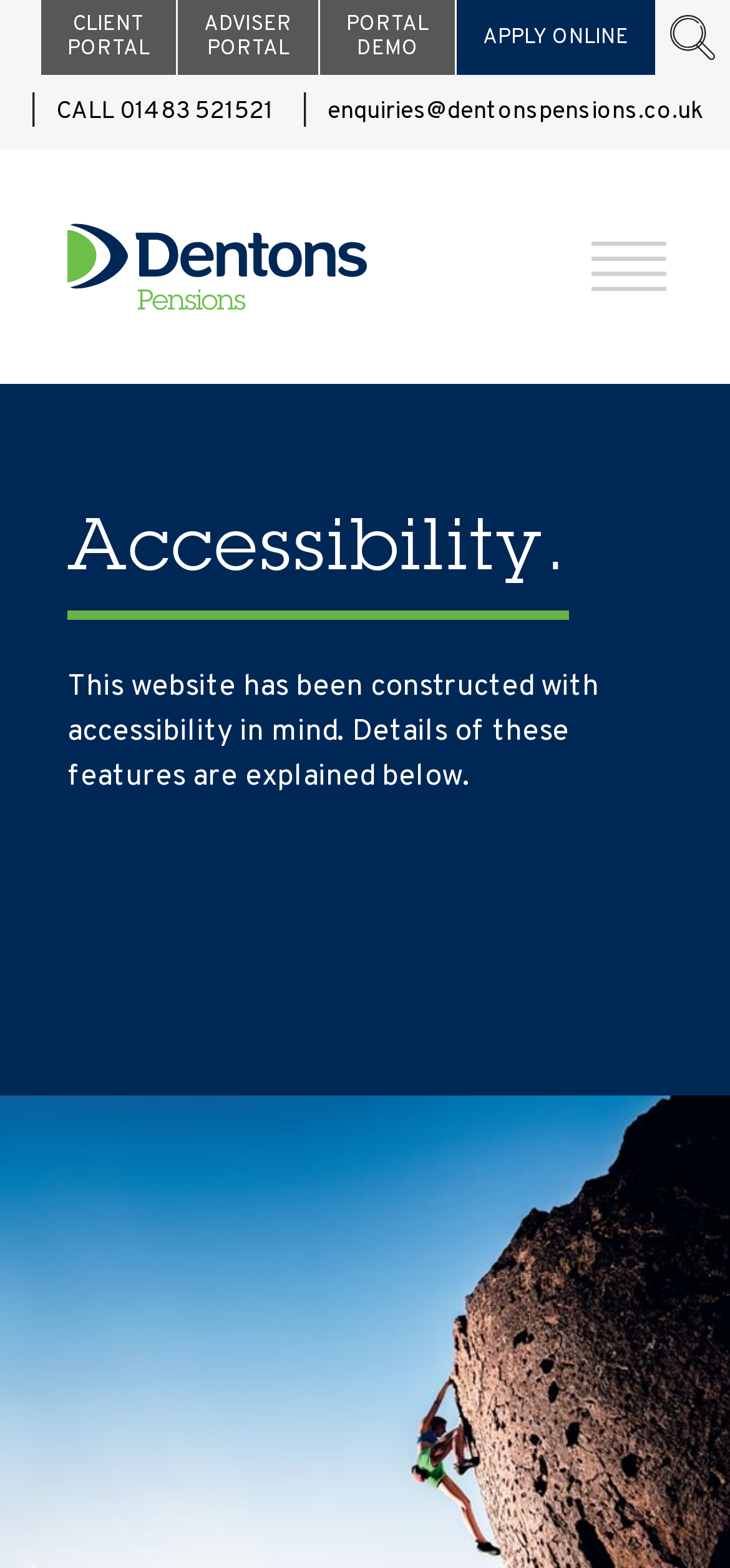Please analyze the image and provide a thorough answer to the question:
How many portal options are available?

I counted the number of portal options by looking at the links 'APPLY ONLINE', 'PORTAL DEMO', 'ADVISER PORTAL', and 'CLIENT PORTAL' at the top of the webpage.